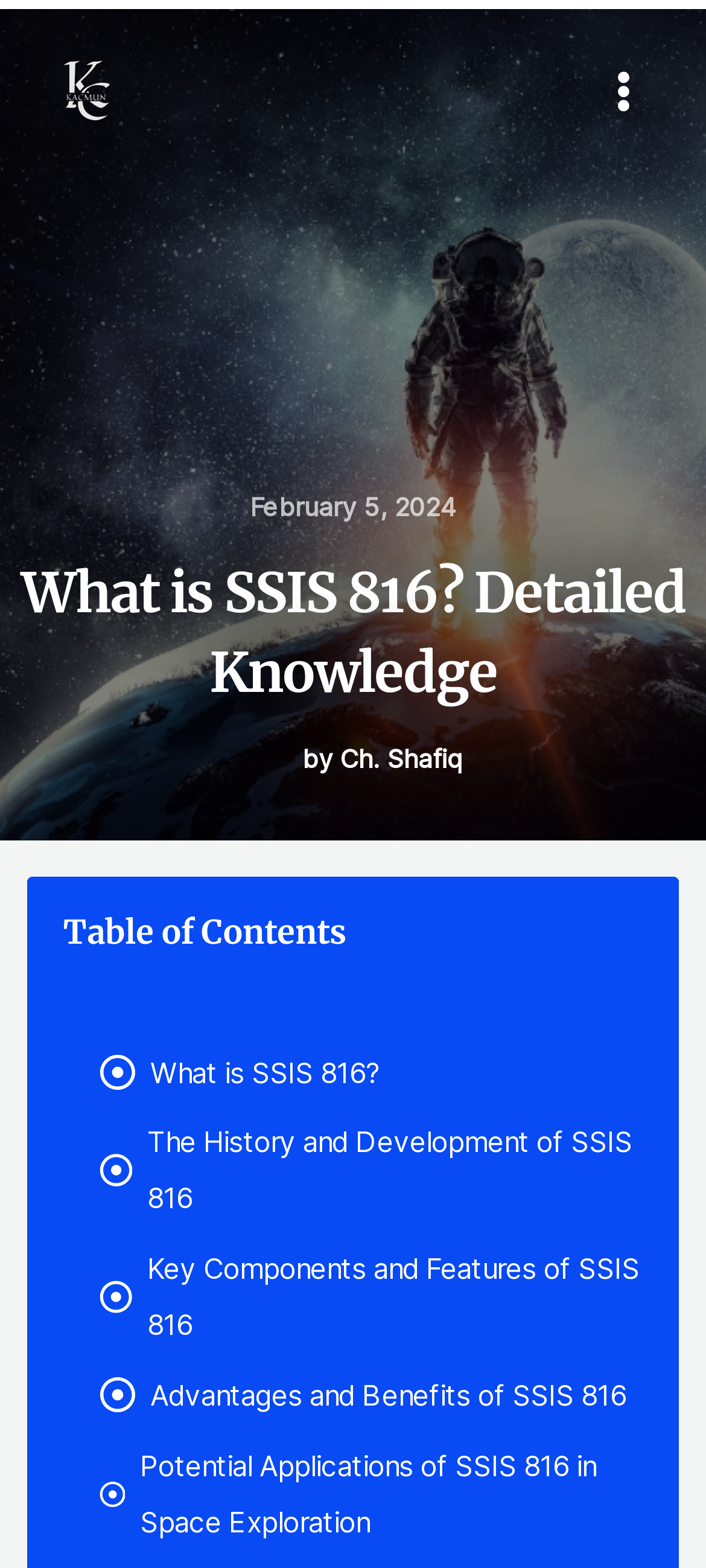Identify the bounding box for the described UI element. Provide the coordinates in (top-left x, top-left y, bottom-right x, bottom-right y) format with values ranging from 0 to 1: Main Menu

[0.82, 0.029, 0.949, 0.087]